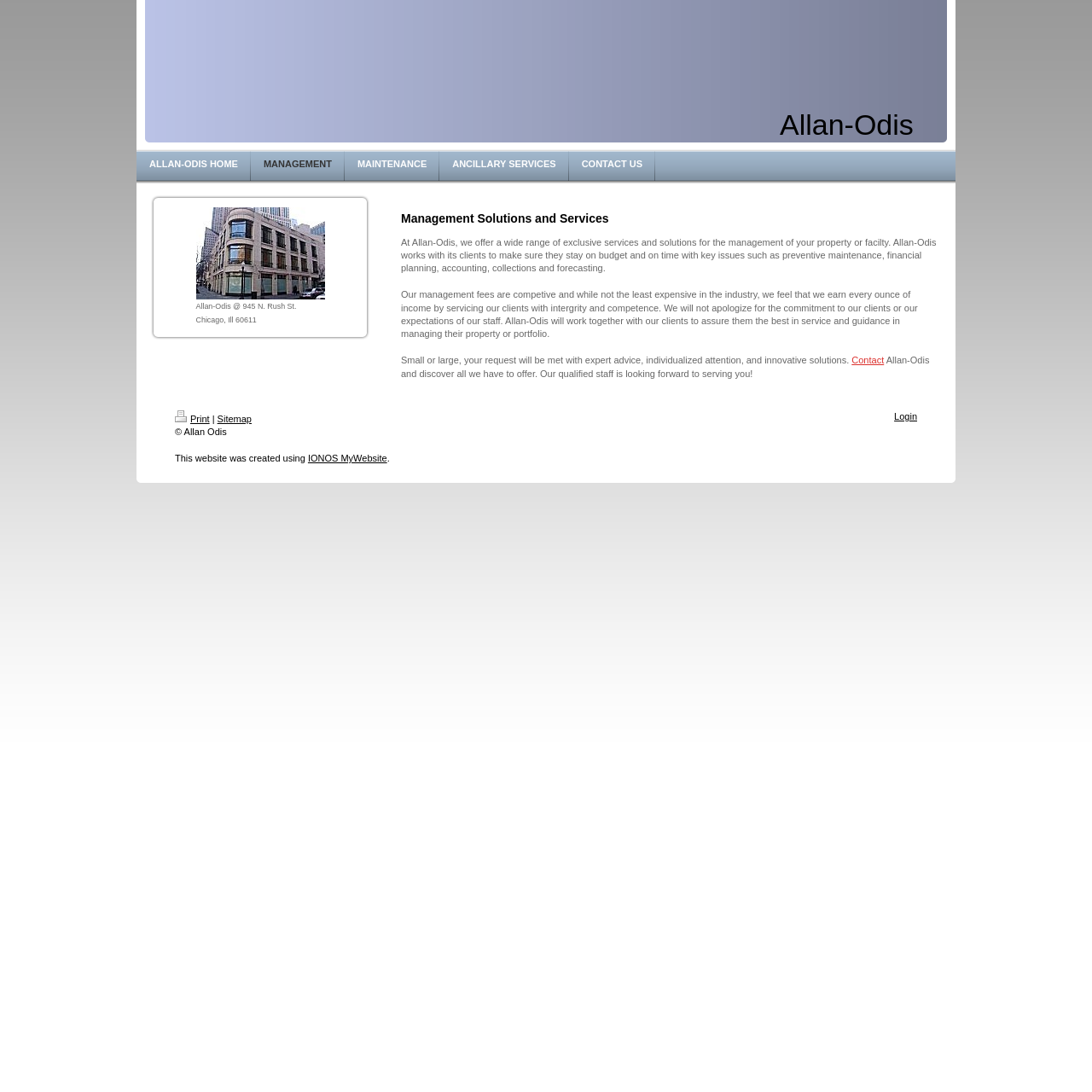Can you give a comprehensive explanation to the question given the content of the image?
What is the name of the company?

The name of the company can be found in the top-left corner of the webpage, where it is written as 'Allan Odis - Management'.